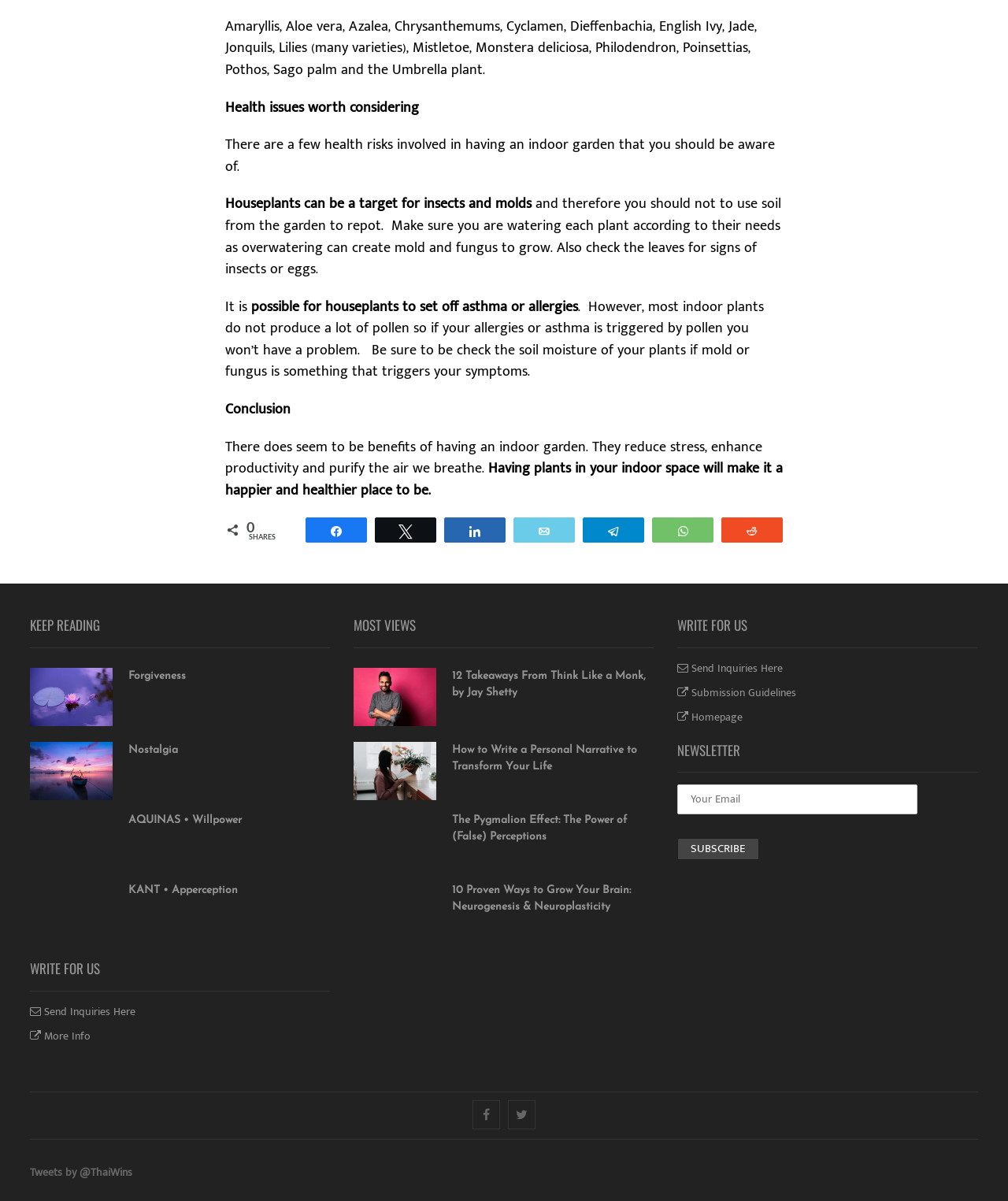Please provide the bounding box coordinates for the element that needs to be clicked to perform the following instruction: "Contact us". The coordinates should be given as four float numbers between 0 and 1, i.e., [left, top, right, bottom].

None